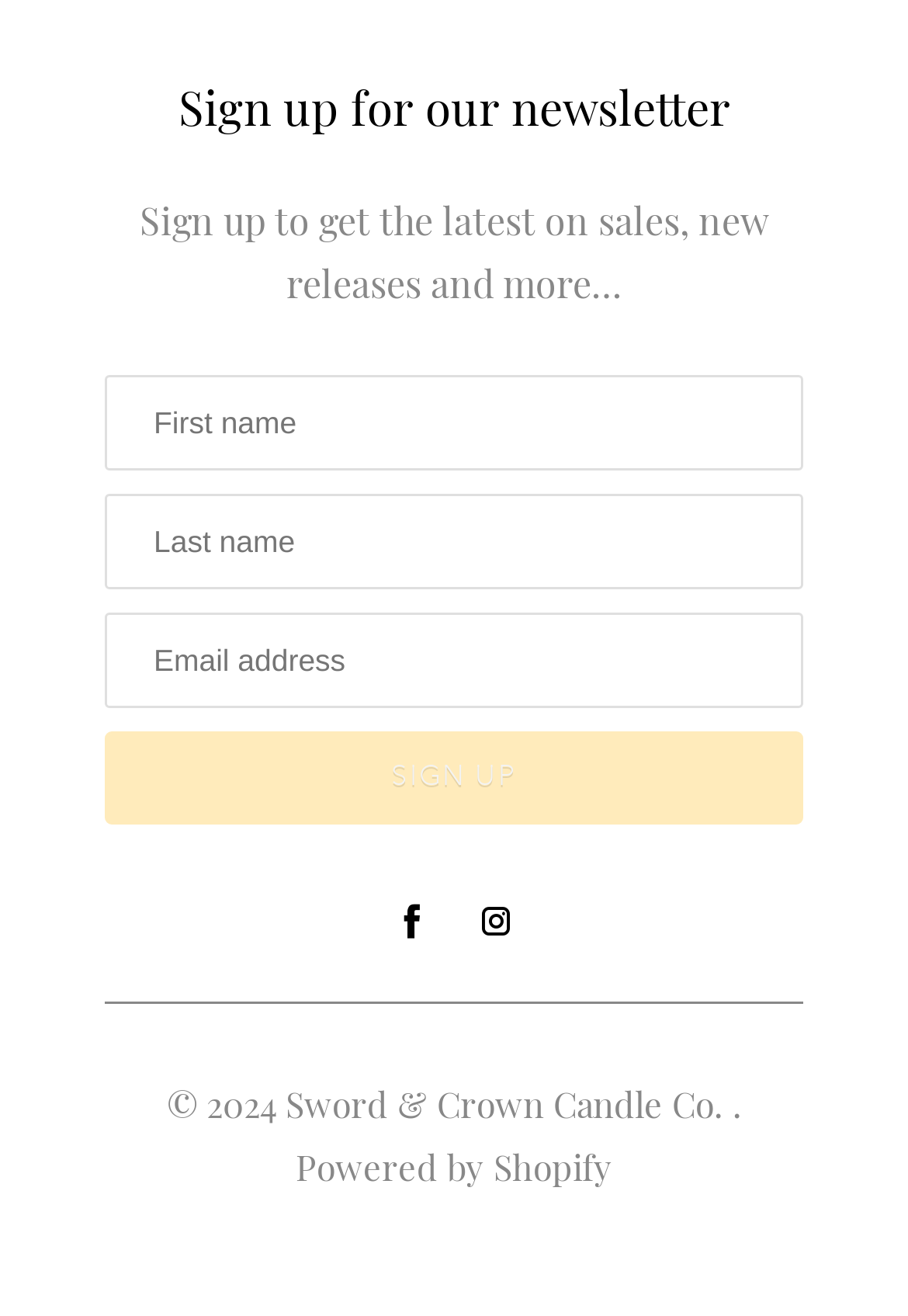Give a one-word or phrase response to the following question: How many social media links are present on the webpage?

2